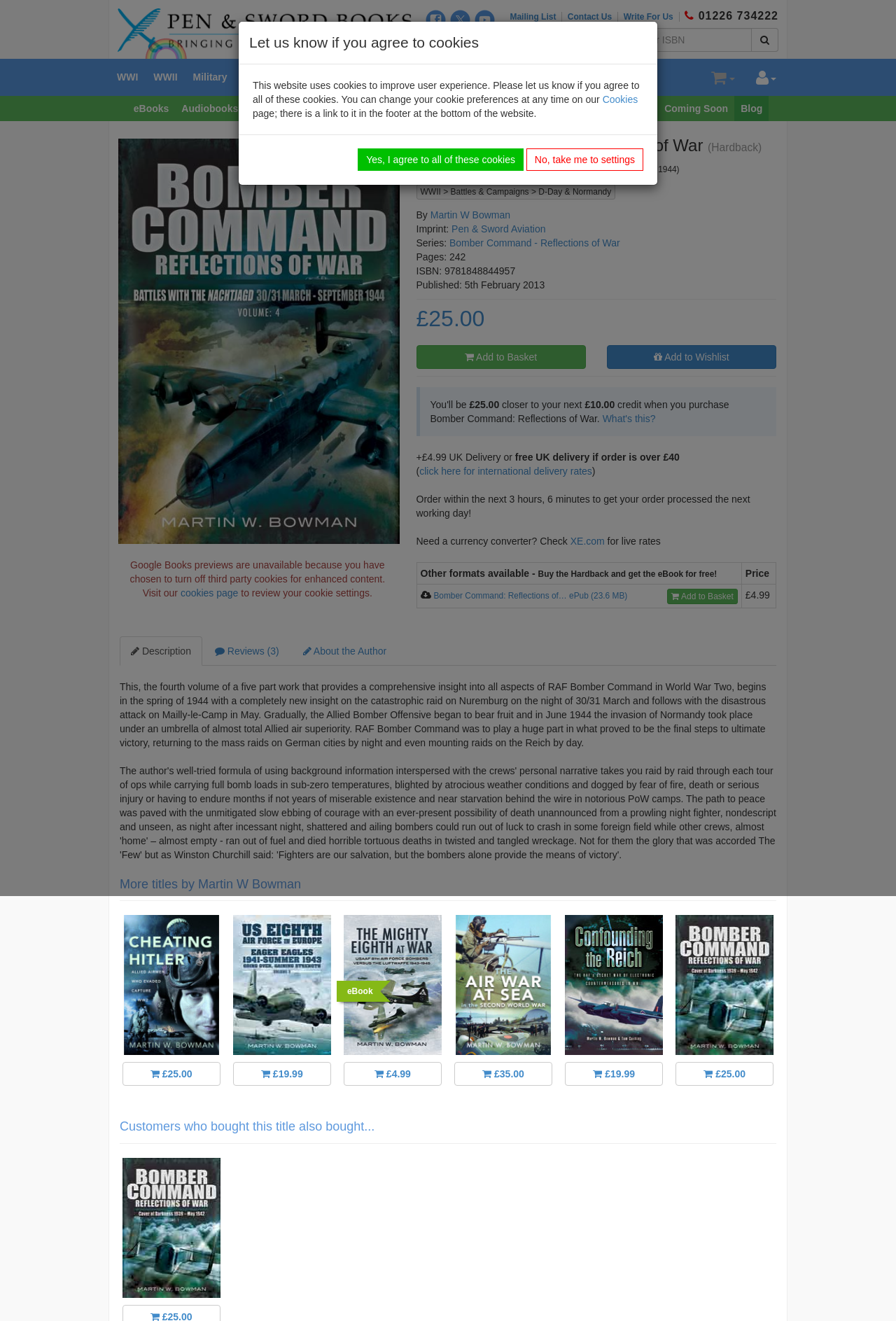Analyze the image and answer the question with as much detail as possible: 
How many pages does the book have?

I found the number of pages by looking at the static text element on the webpage, which says 'Pages: 242'. This indicates that the book has 242 pages.